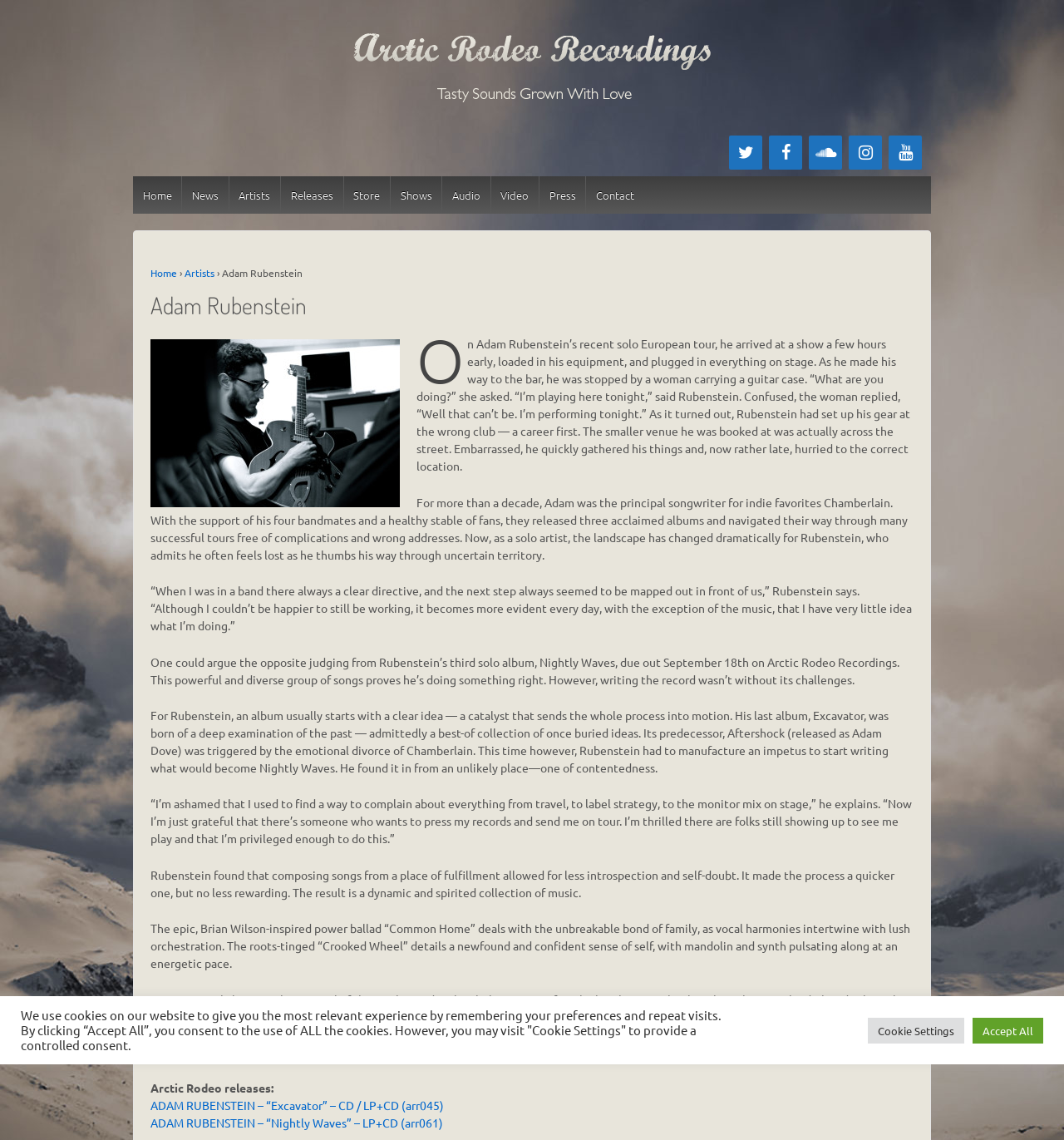What is Adam Rubenstein's recent album?
From the details in the image, provide a complete and detailed answer to the question.

I found the answer by reading the text on the webpage, which mentions that Adam Rubenstein's third solo album is called 'Nightly Waves' and is due to be released on September 18th.